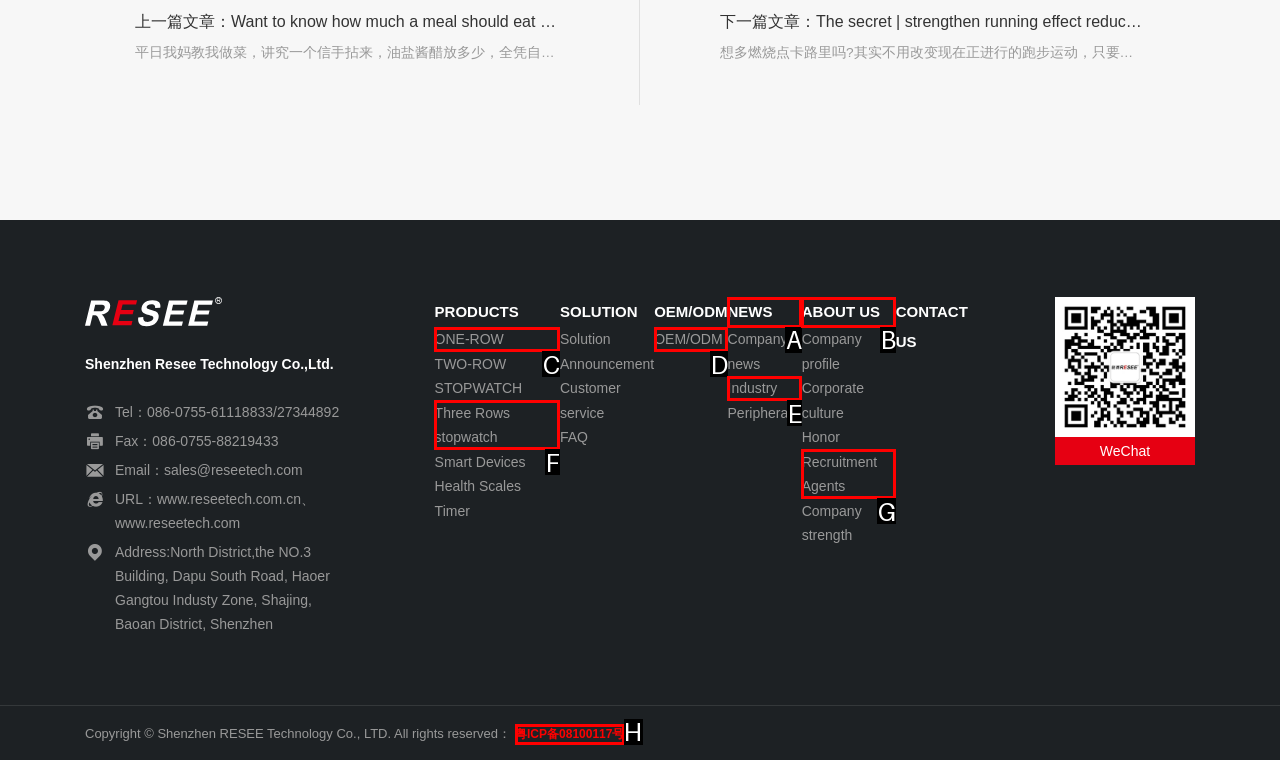Identify the UI element that corresponds to this description: Three Rows stopwatch
Respond with the letter of the correct option.

F